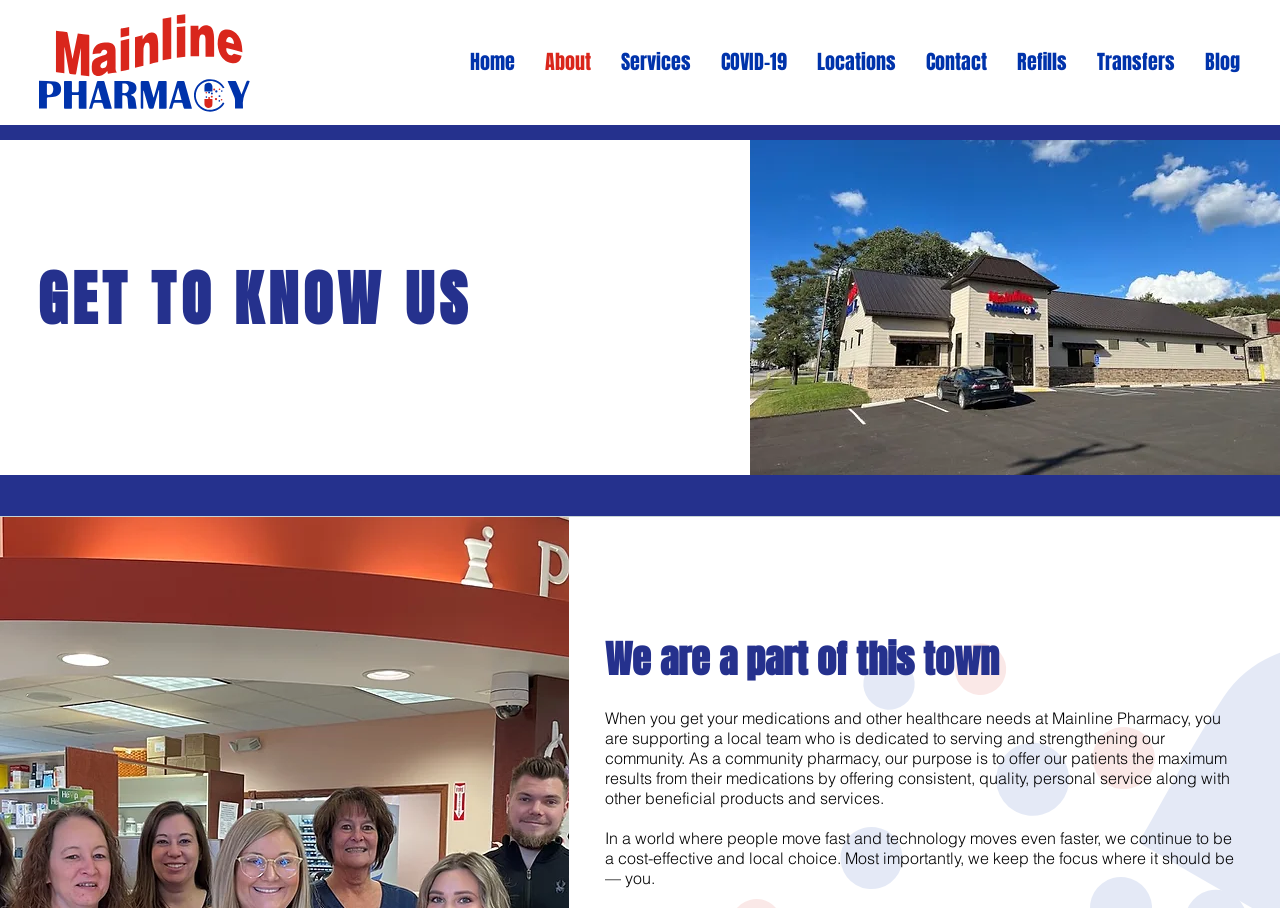Carefully observe the image and respond to the question with a detailed answer:
What is the name of the pharmacy?

I determined the answer by looking at the logo element with the text 'mainline pharmacy logo' and the navigation menu with links to different sections of the website, which suggests that the website is about a pharmacy called Mainline Pharmacy.